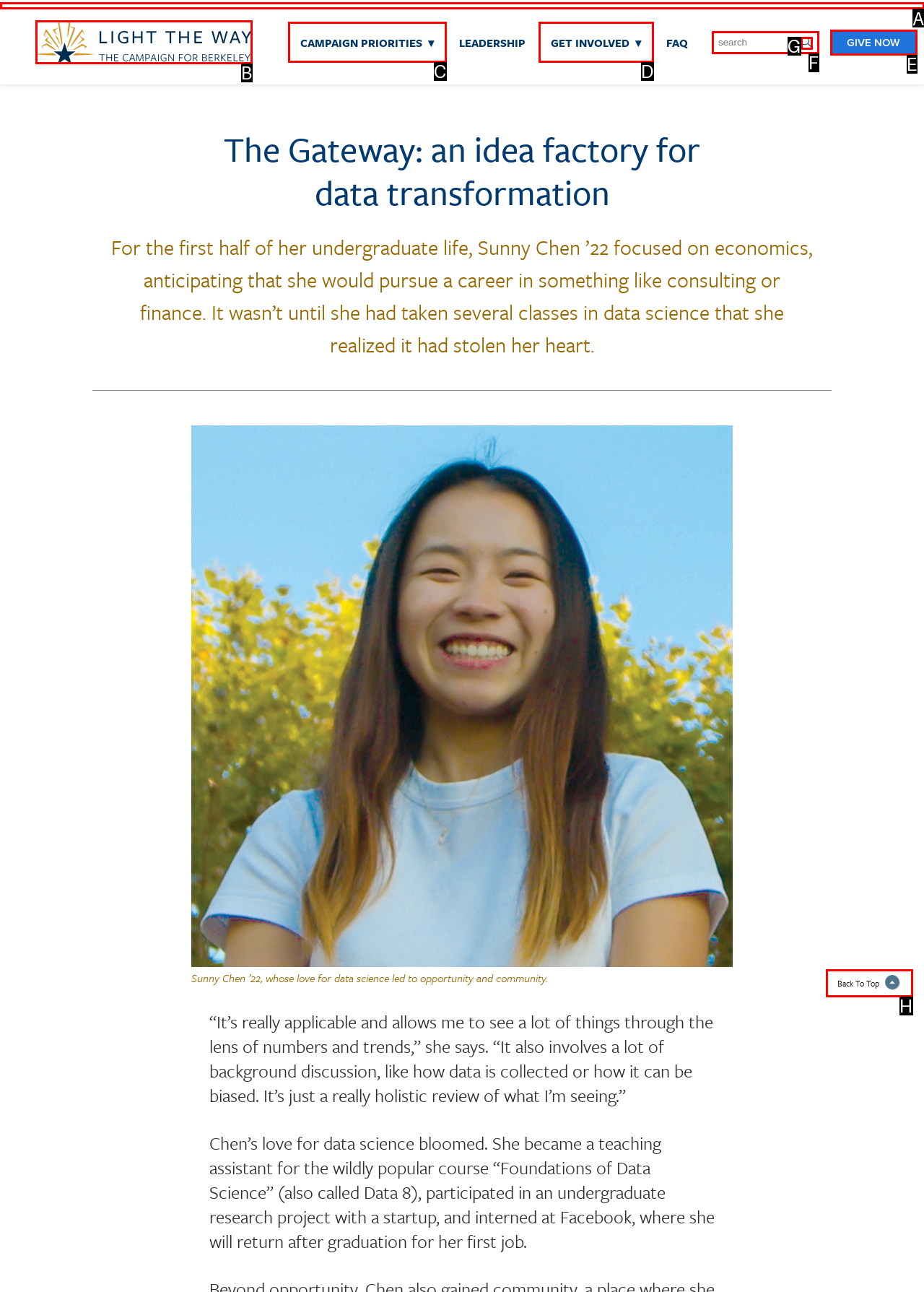Specify the letter of the UI element that should be clicked to achieve the following: Click the 'SKIP TO MAIN CONTENT' link
Provide the corresponding letter from the choices given.

A